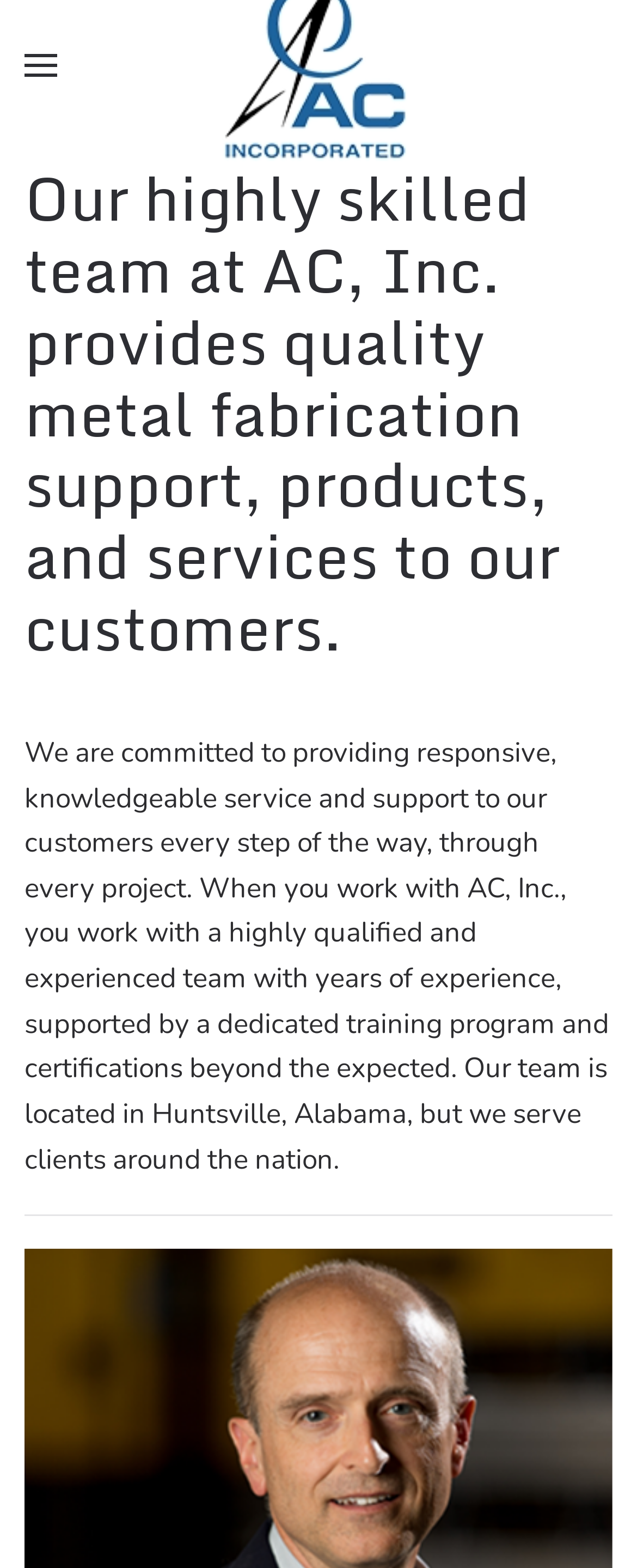Identify the first-level heading on the webpage and generate its text content.

Our highly skilled team at AC, Inc. provides quality metal fabrication support, products, and services to our customers.